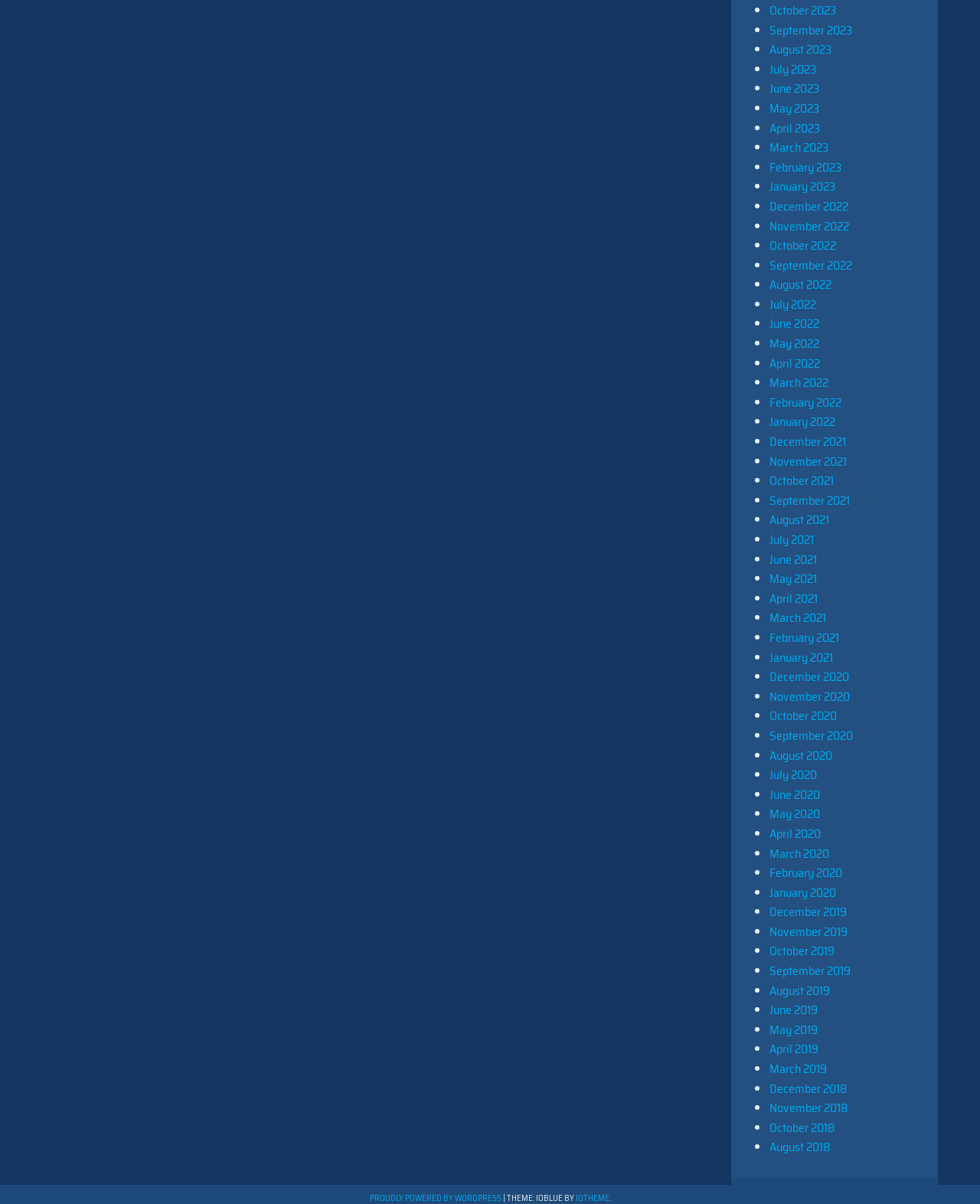Find the bounding box coordinates of the element's region that should be clicked in order to follow the given instruction: "View September 2022". The coordinates should consist of four float numbers between 0 and 1, i.e., [left, top, right, bottom].

[0.785, 0.212, 0.87, 0.228]